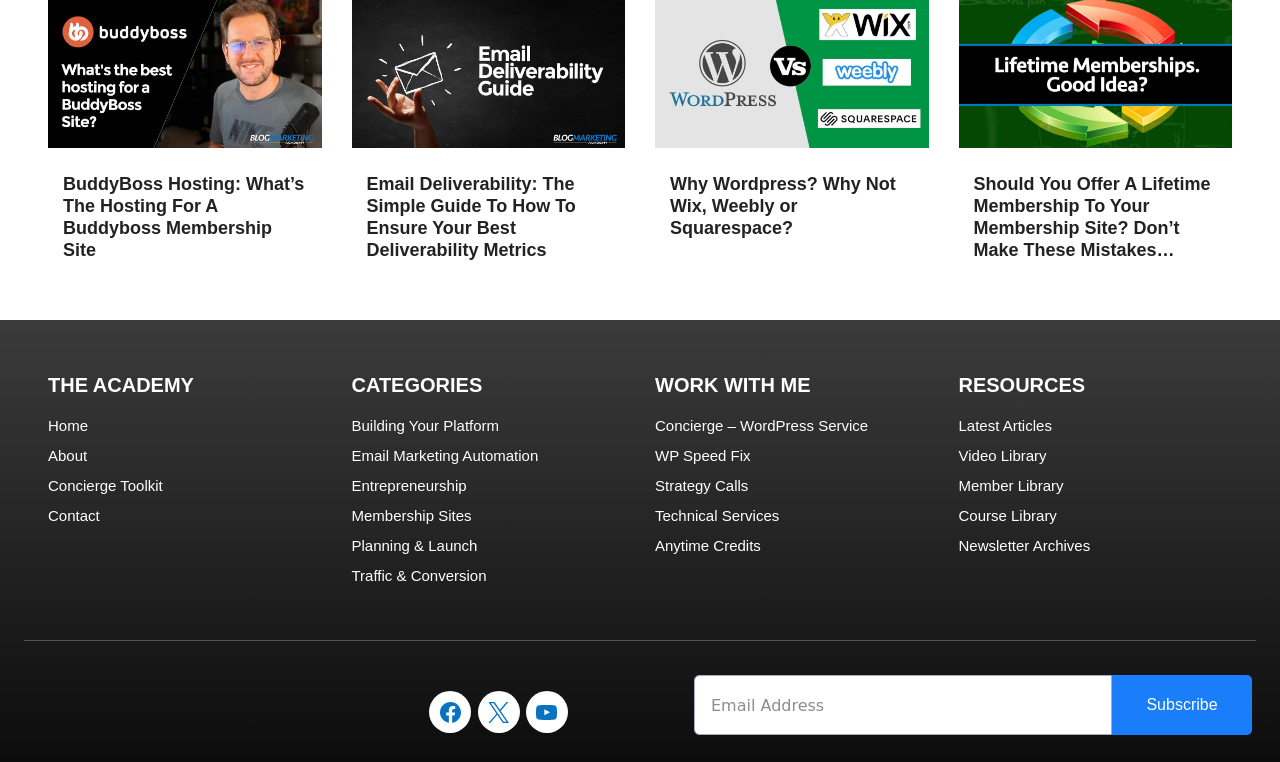Highlight the bounding box coordinates of the region I should click on to meet the following instruction: "Click on the 'THE ACADEMY' heading".

[0.038, 0.486, 0.251, 0.525]